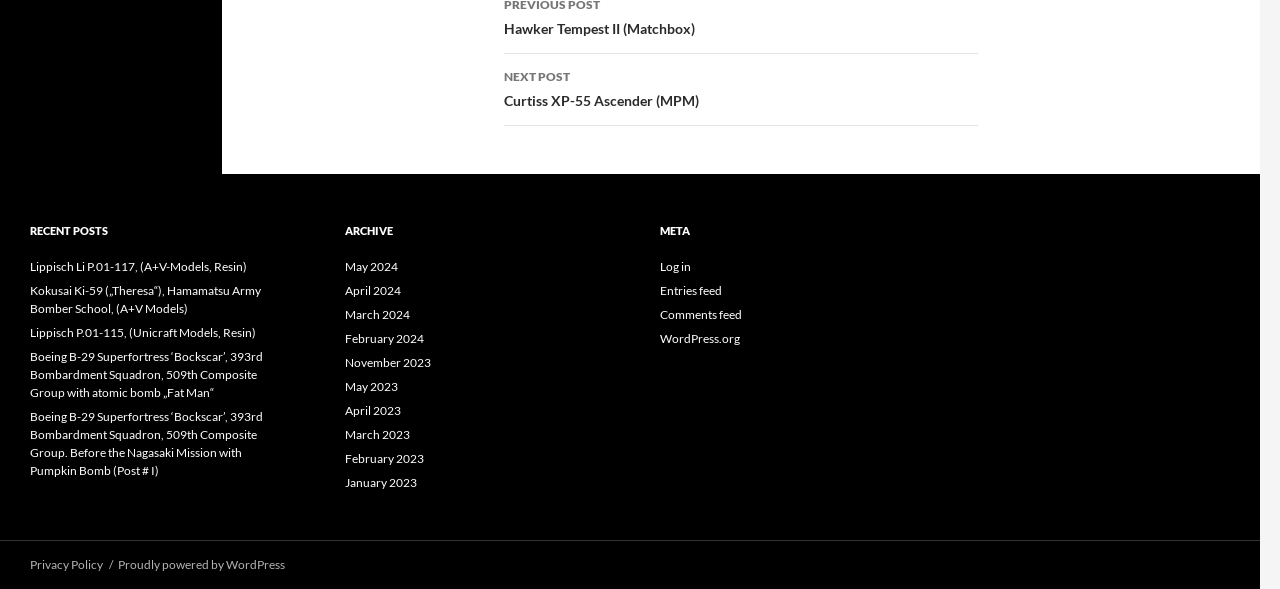Please specify the coordinates of the bounding box for the element that should be clicked to carry out this instruction: "View next post". The coordinates must be four float numbers between 0 and 1, formatted as [left, top, right, bottom].

[0.394, 0.092, 0.764, 0.214]